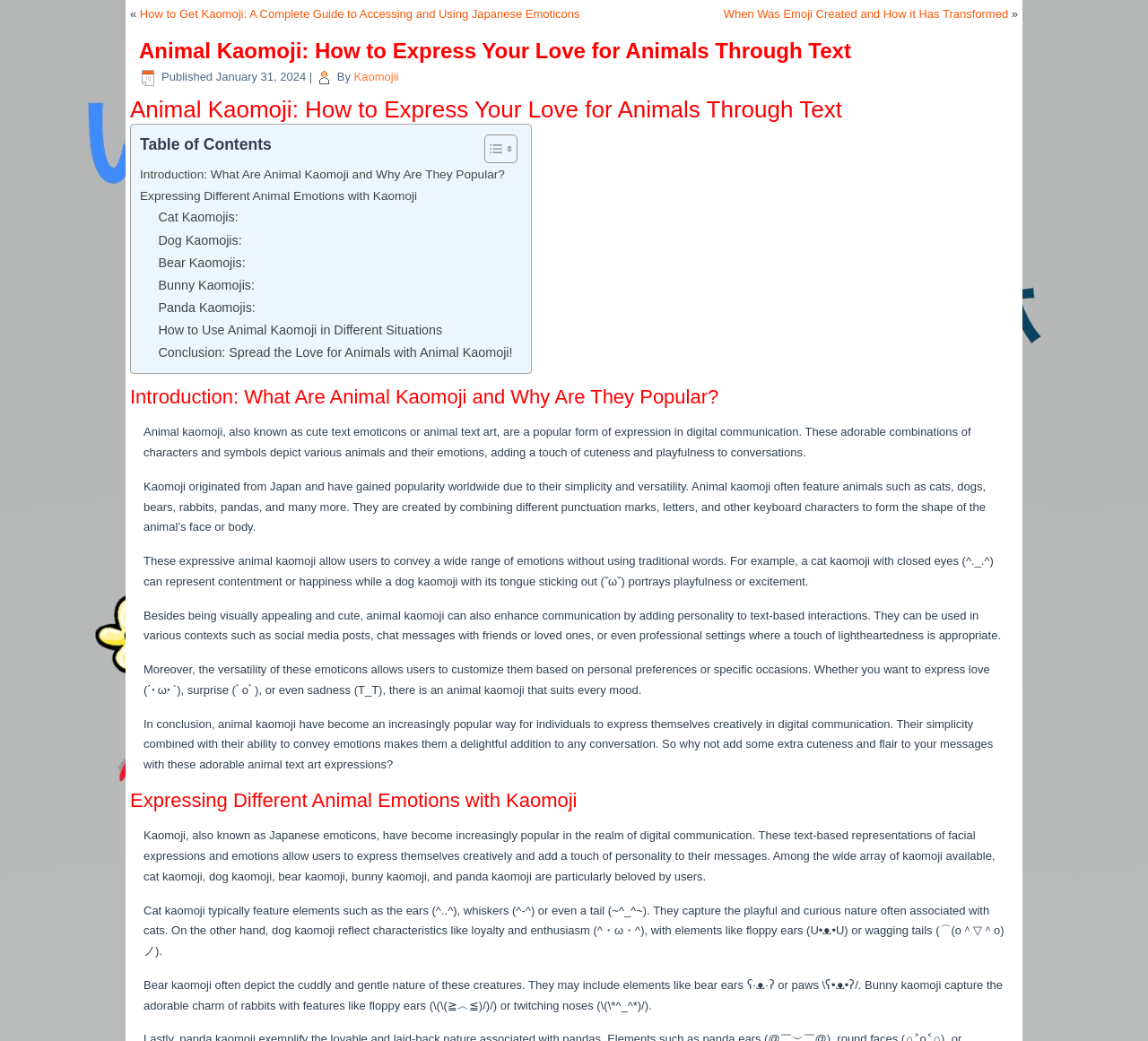What is the purpose of animal kaomoji?
From the image, respond using a single word or phrase.

To express emotions